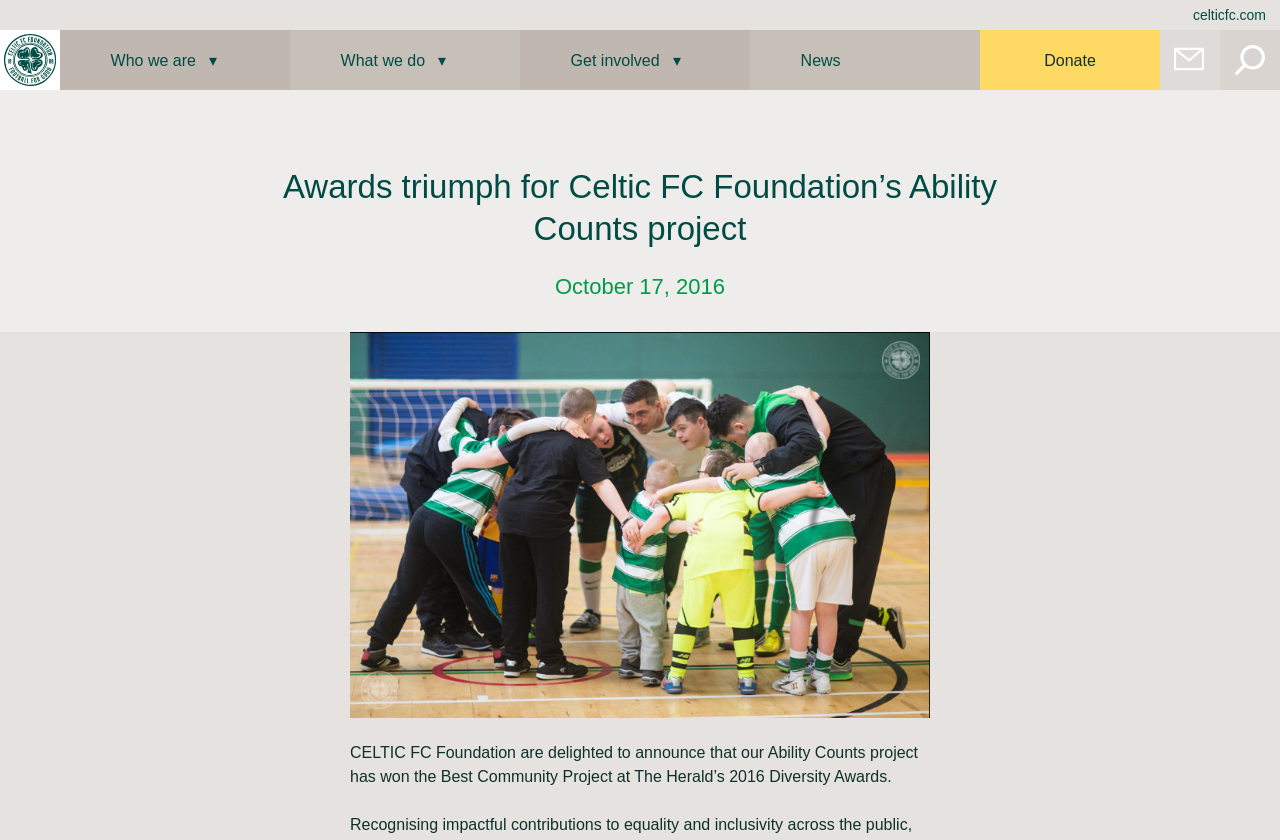Identify the bounding box coordinates for the UI element described as follows: "title="Celtic FC Foundation - Home"". Ensure the coordinates are four float numbers between 0 and 1, formatted as [left, top, right, bottom].

[0.002, 0.04, 0.045, 0.102]